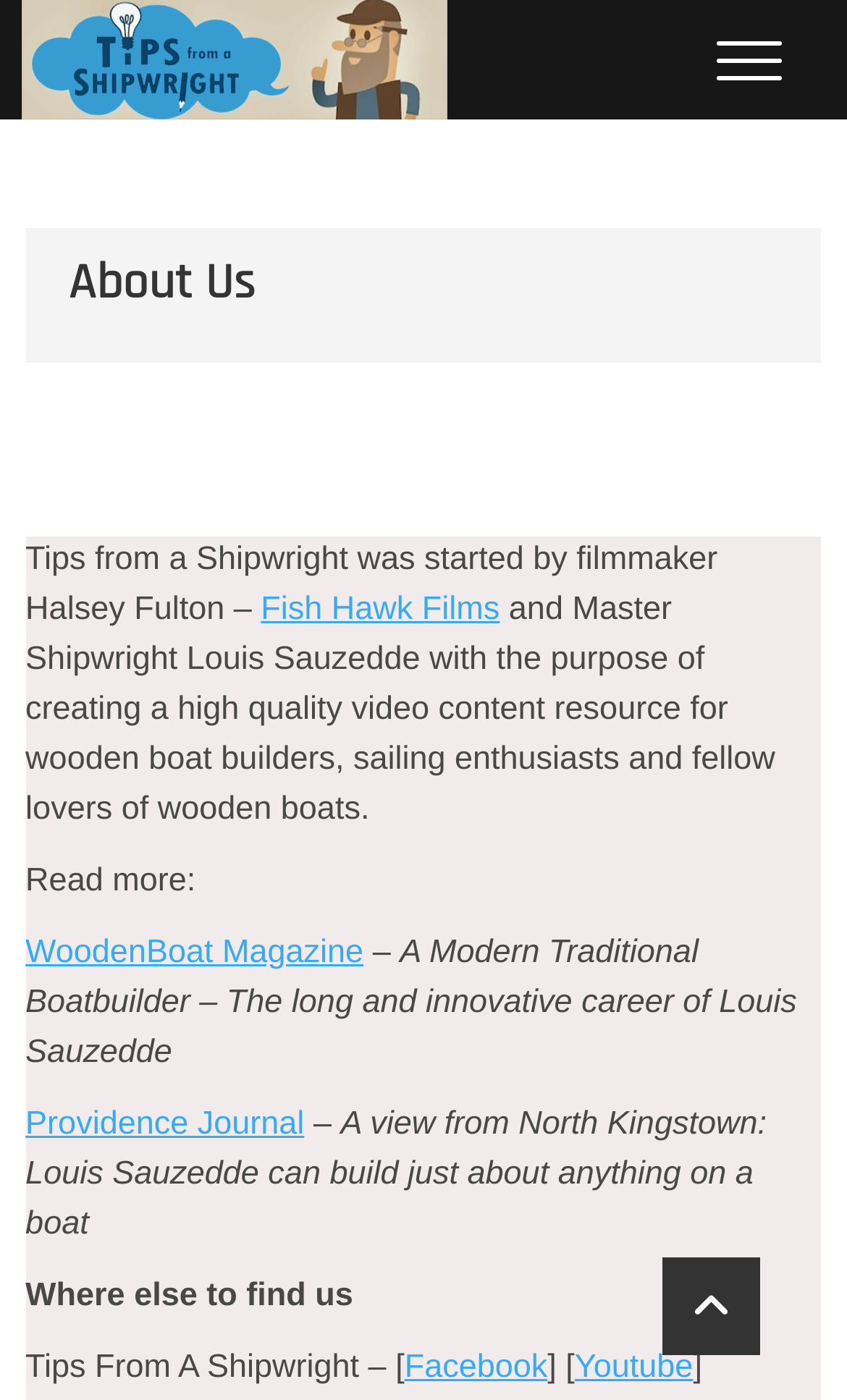Highlight the bounding box coordinates of the element that should be clicked to carry out the following instruction: "Read more about Tips From A Shipwright". The coordinates must be given as four float numbers ranging from 0 to 1, i.e., [left, top, right, bottom].

[0.03, 0.616, 0.231, 0.642]